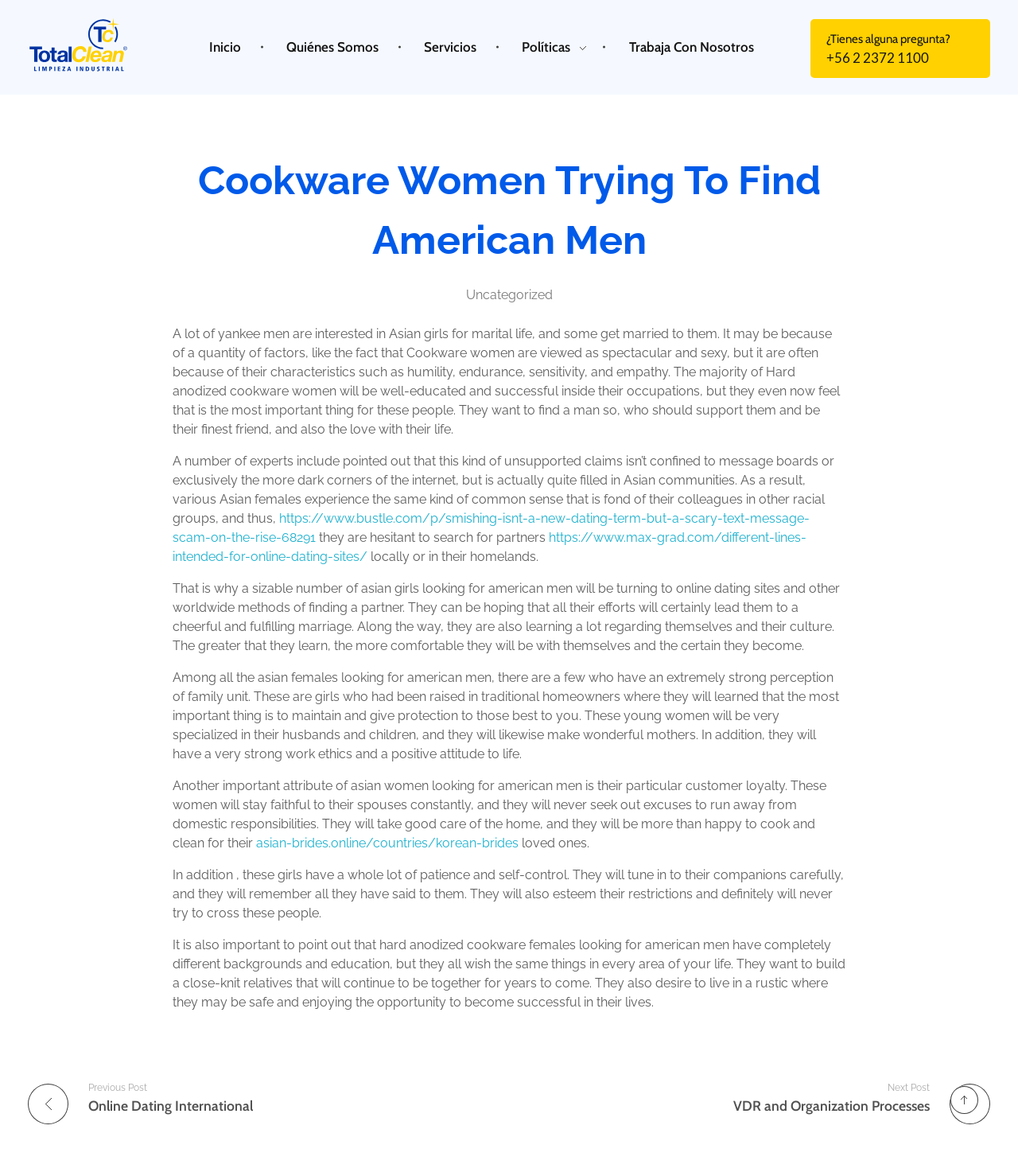Specify the bounding box coordinates of the area that needs to be clicked to achieve the following instruction: "Read the article about Asian women looking for American men".

[0.169, 0.278, 0.825, 0.372]